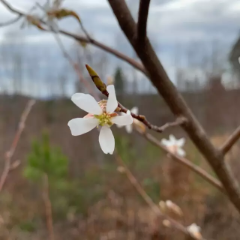What role does the tree play in the ecosystem?
Please look at the screenshot and answer using one word or phrase.

attracting pollinators